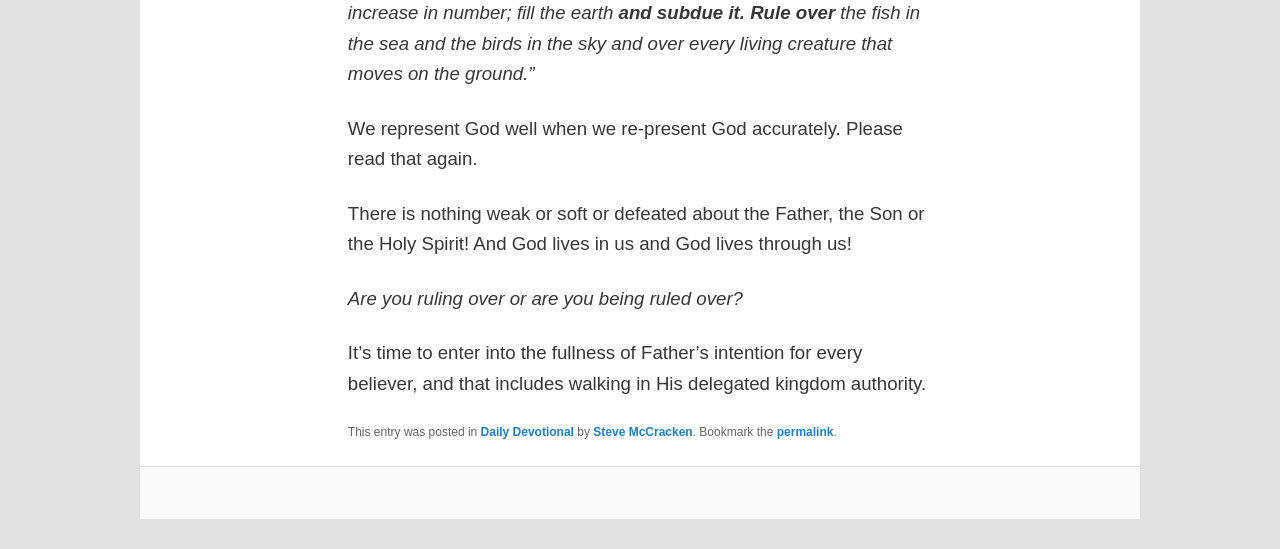Identify the bounding box of the UI element described as follows: "permalink". Provide the coordinates as four float numbers in the range of 0 to 1 [left, top, right, bottom].

[0.607, 0.775, 0.651, 0.8]